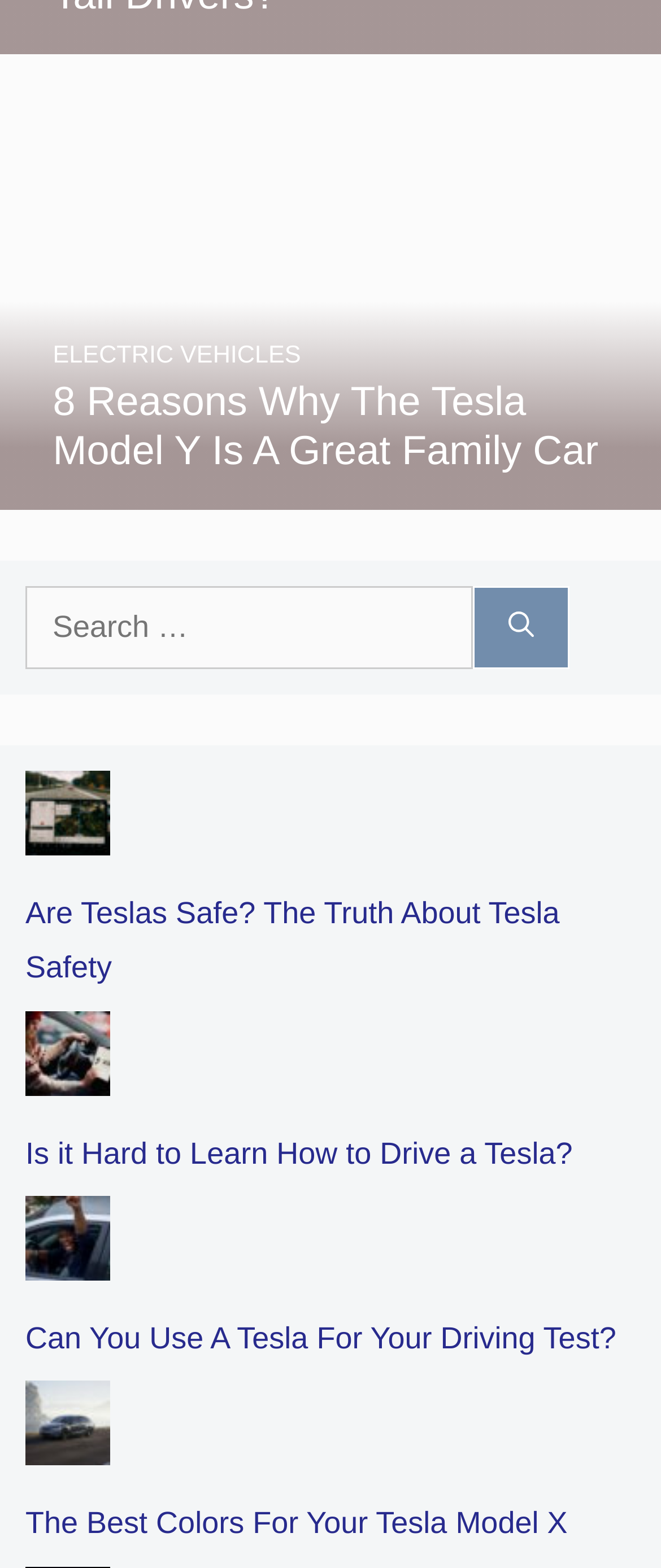Indicate the bounding box coordinates of the clickable region to achieve the following instruction: "Explore electric vehicles."

[0.08, 0.218, 0.455, 0.235]